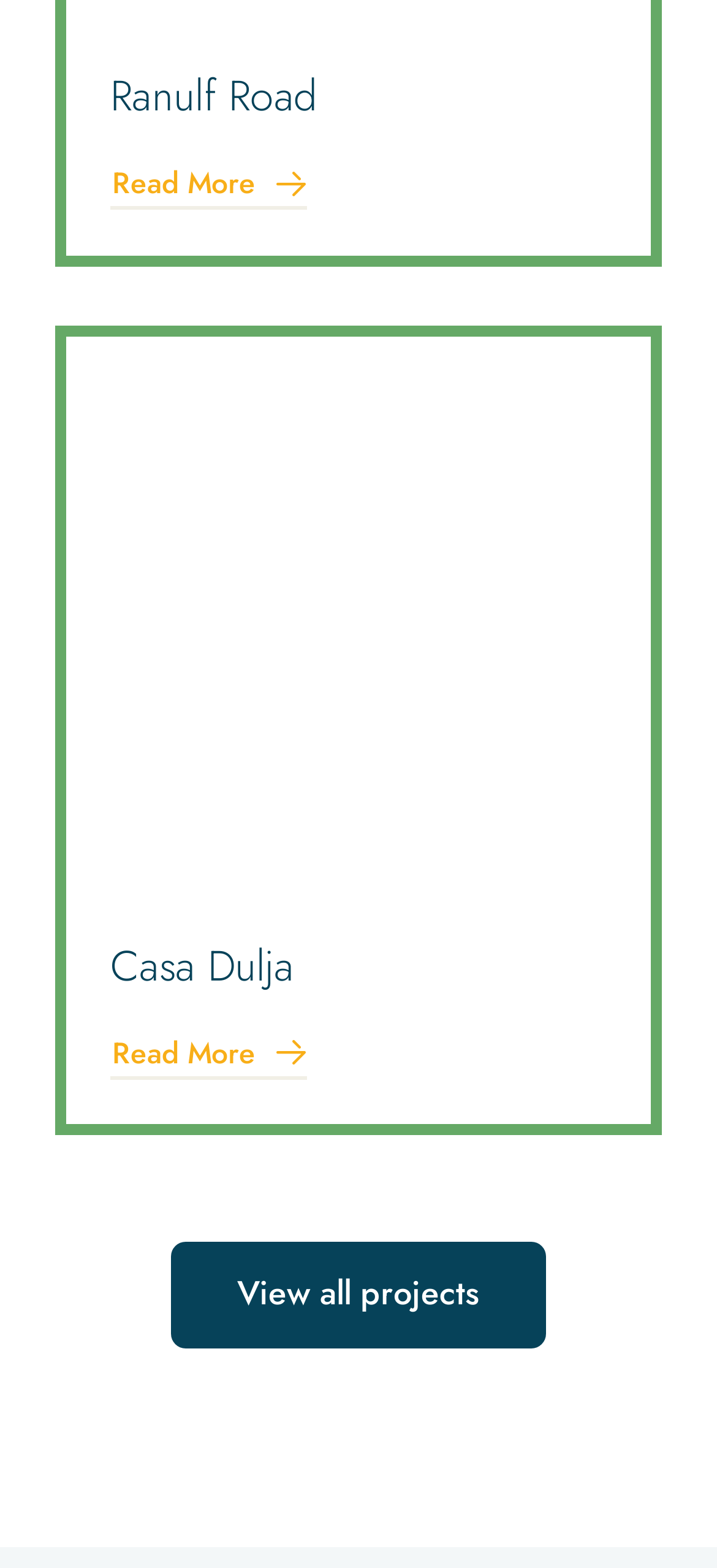Extract the bounding box coordinates for the HTML element that matches this description: "About". The coordinates should be four float numbers between 0 and 1, i.e., [left, top, right, bottom].

None